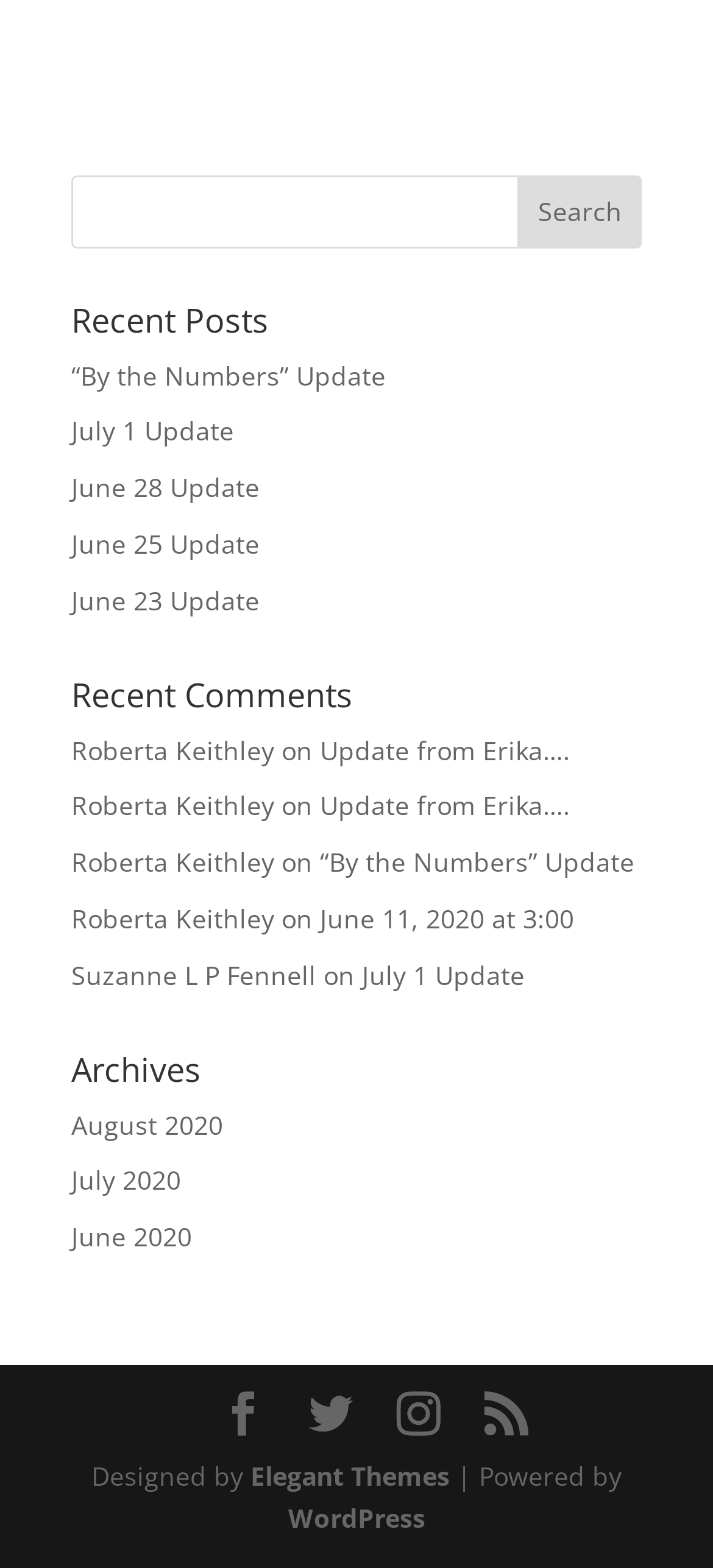Please give a one-word or short phrase response to the following question: 
What is the purpose of the search bar?

To search posts